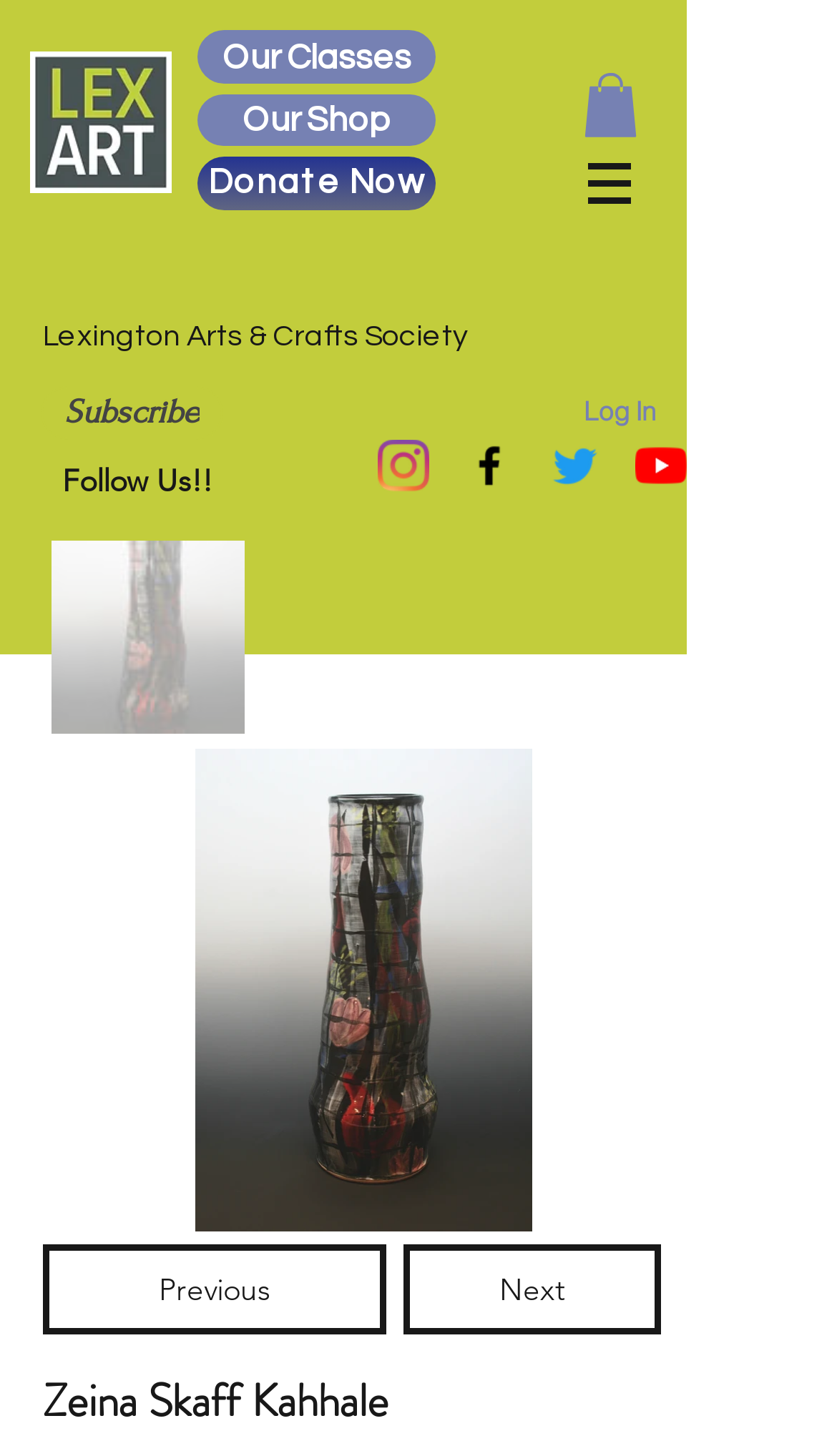Identify the bounding box coordinates for the region to click in order to carry out this instruction: "Click the Site navigation button". Provide the coordinates using four float numbers between 0 and 1, formatted as [left, top, right, bottom].

[0.677, 0.096, 0.779, 0.155]